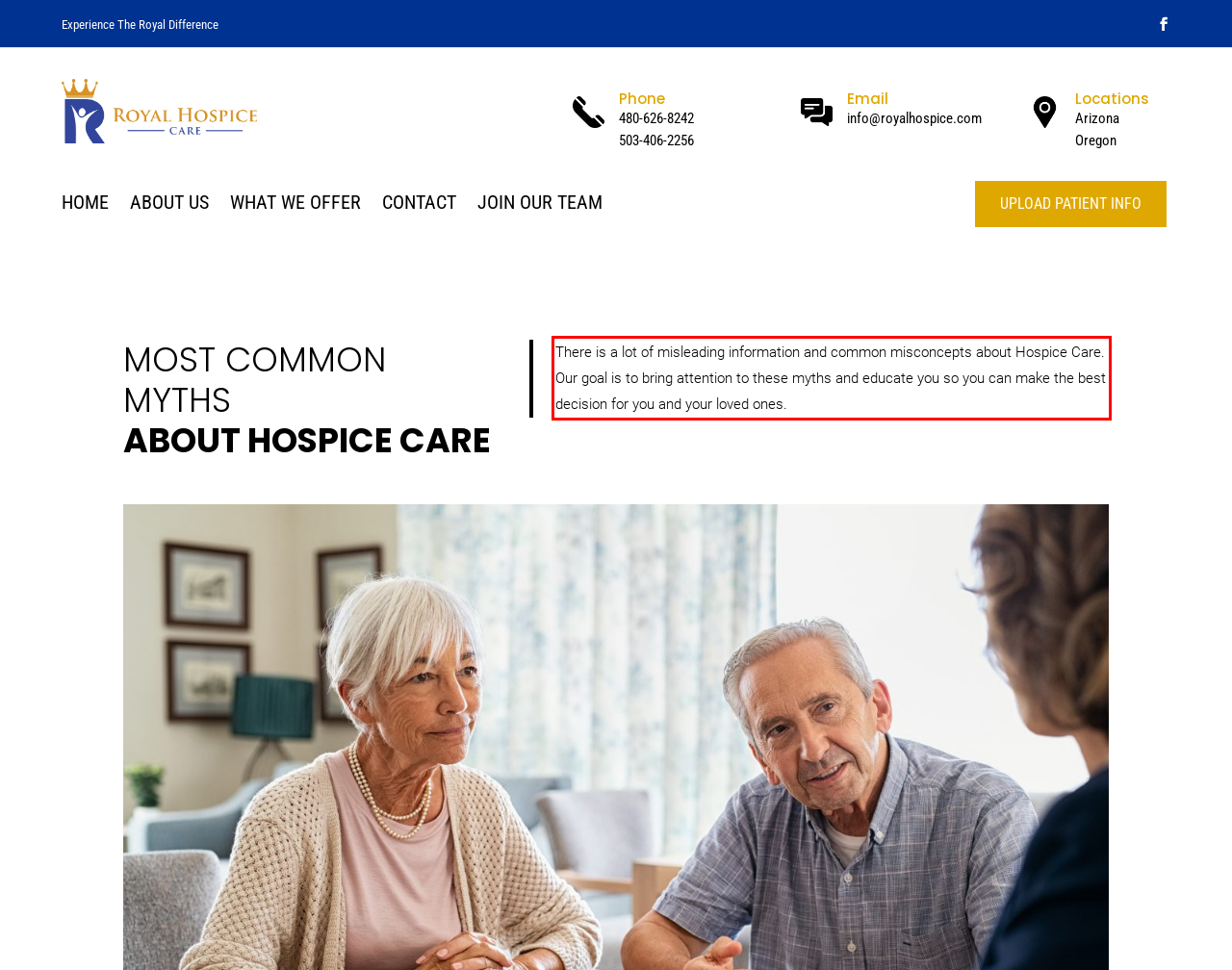From the given screenshot of a webpage, identify the red bounding box and extract the text content within it.

There is a lot of misleading information and common misconcepts about Hospice Care. Our goal is to bring attention to these myths and educate you so you can make the best decision for you and your loved ones.